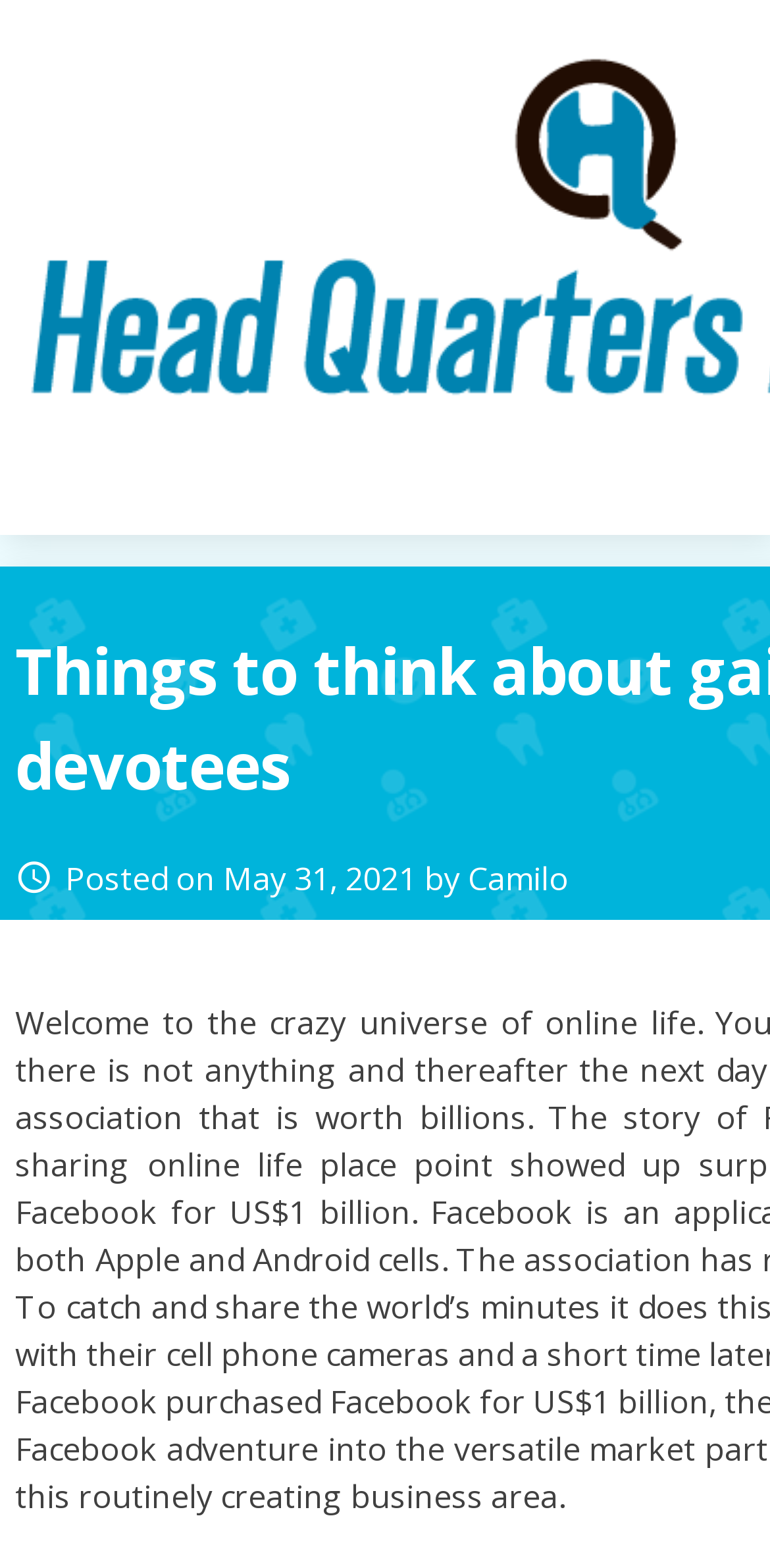Identify the bounding box for the UI element described as: "Camilo". Ensure the coordinates are four float numbers between 0 and 1, formatted as [left, top, right, bottom].

[0.608, 0.547, 0.739, 0.574]